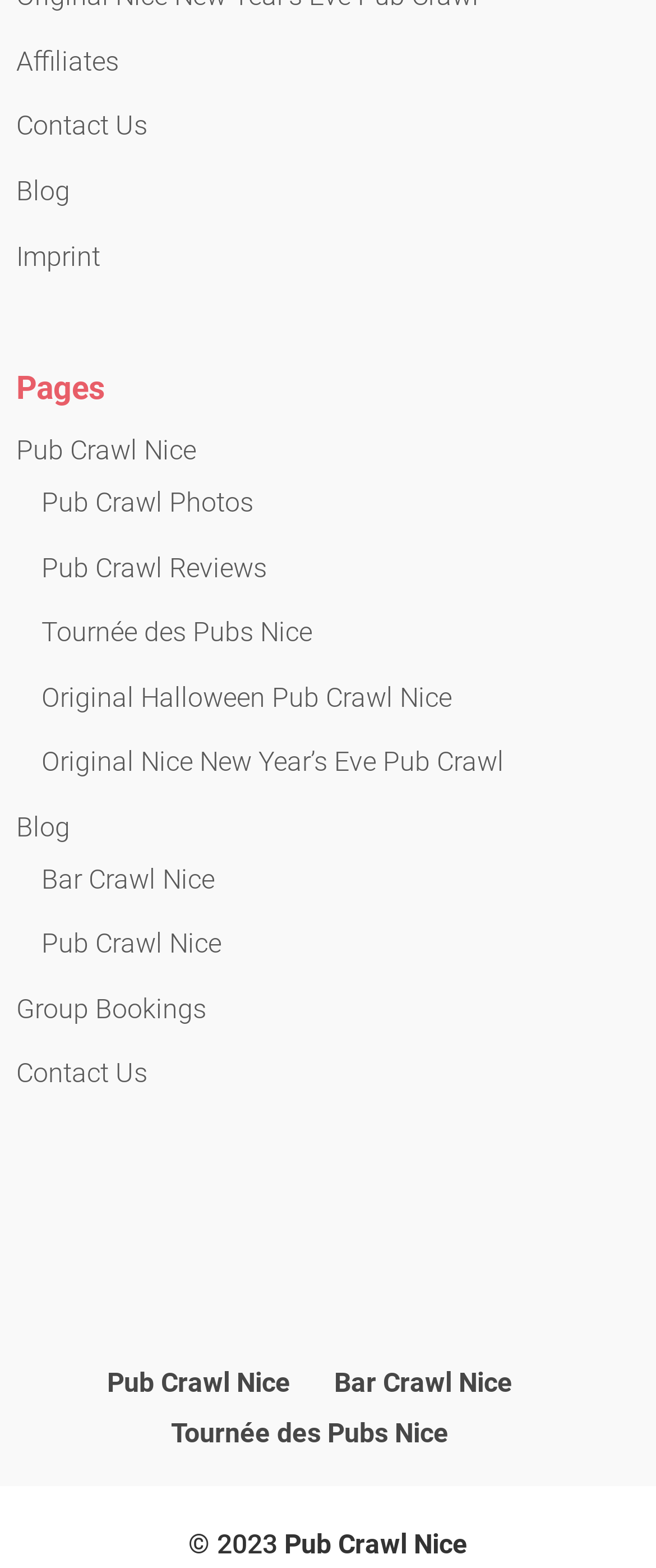Pinpoint the bounding box coordinates of the element to be clicked to execute the instruction: "Read the blog".

[0.025, 0.112, 0.107, 0.132]